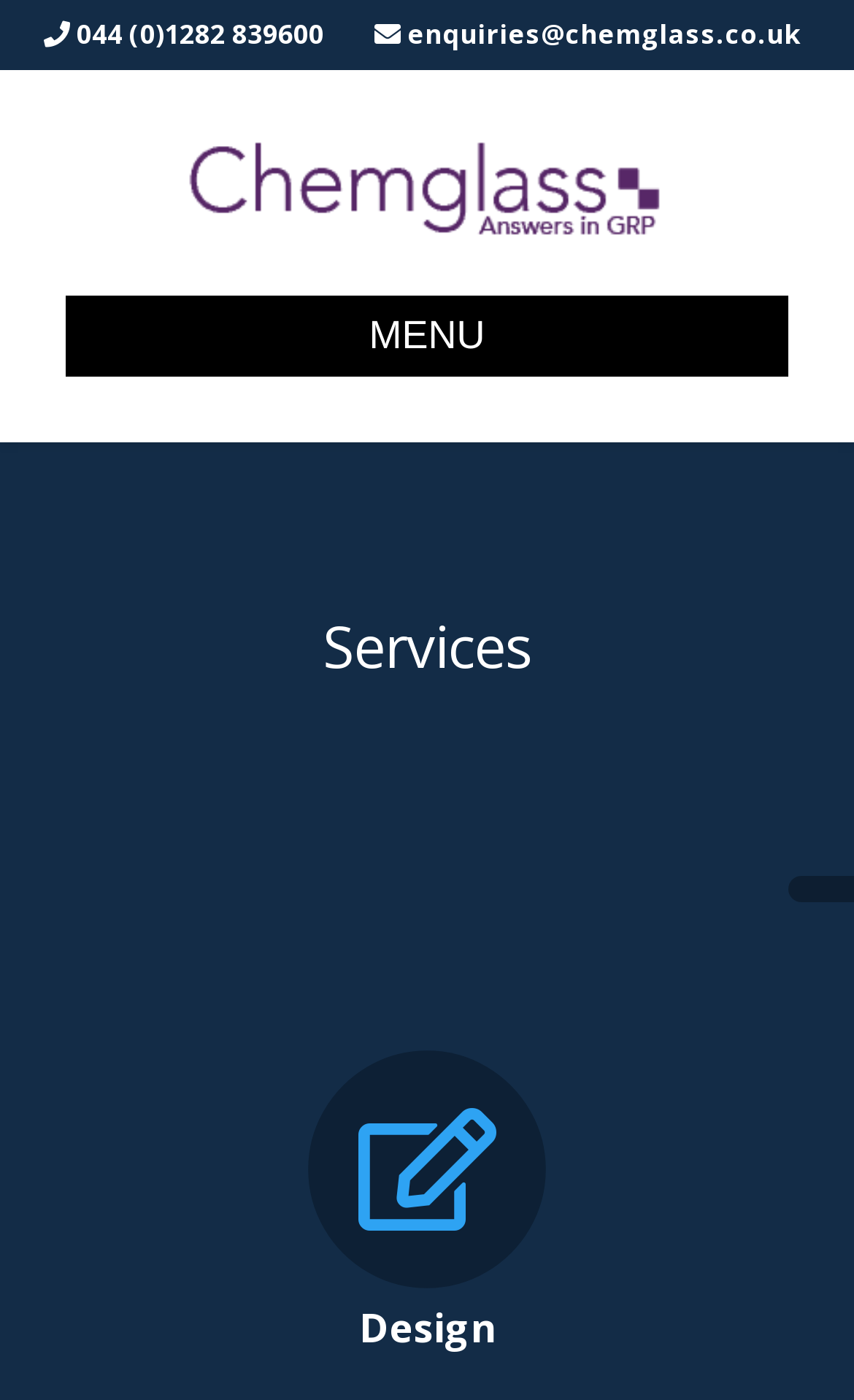Reply to the question with a single word or phrase:
What is the company name?

Chemglass